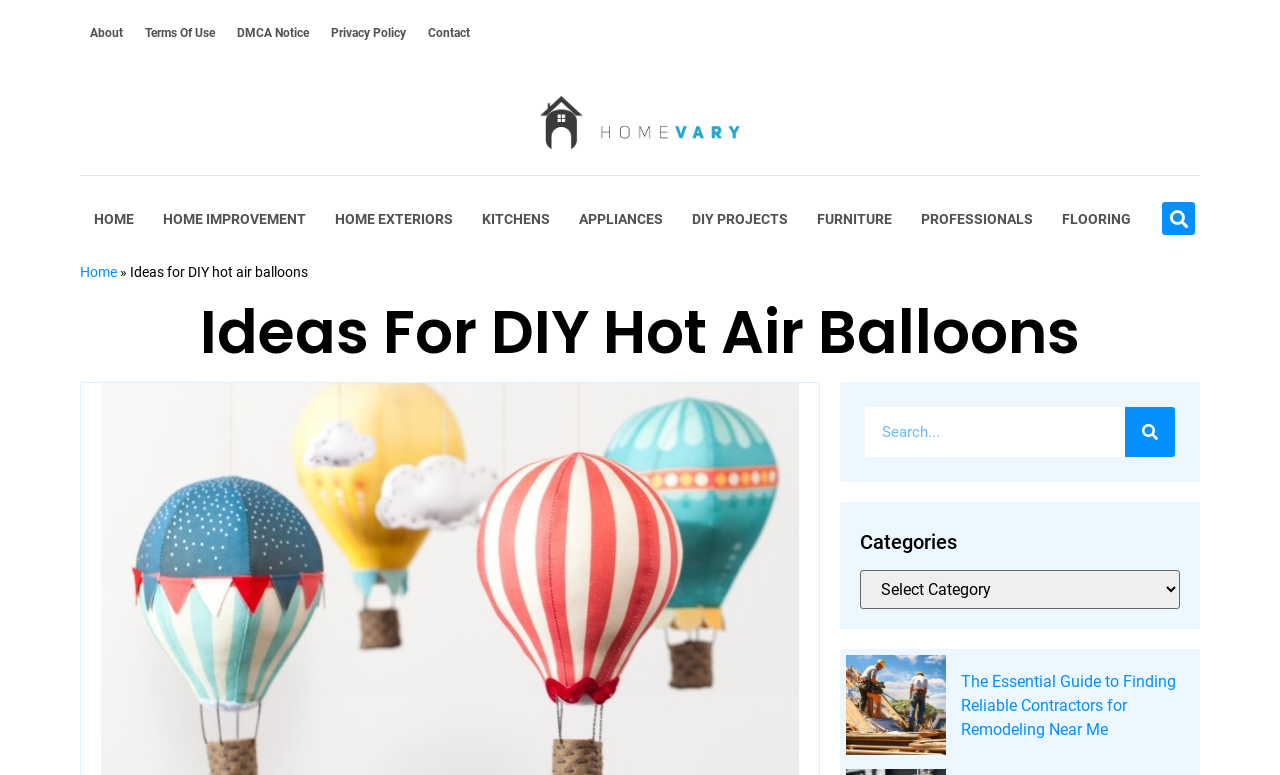Find the bounding box of the web element that fits this description: "parent_node: Search name="s" placeholder="Search..." title="Search"".

[0.676, 0.526, 0.879, 0.59]